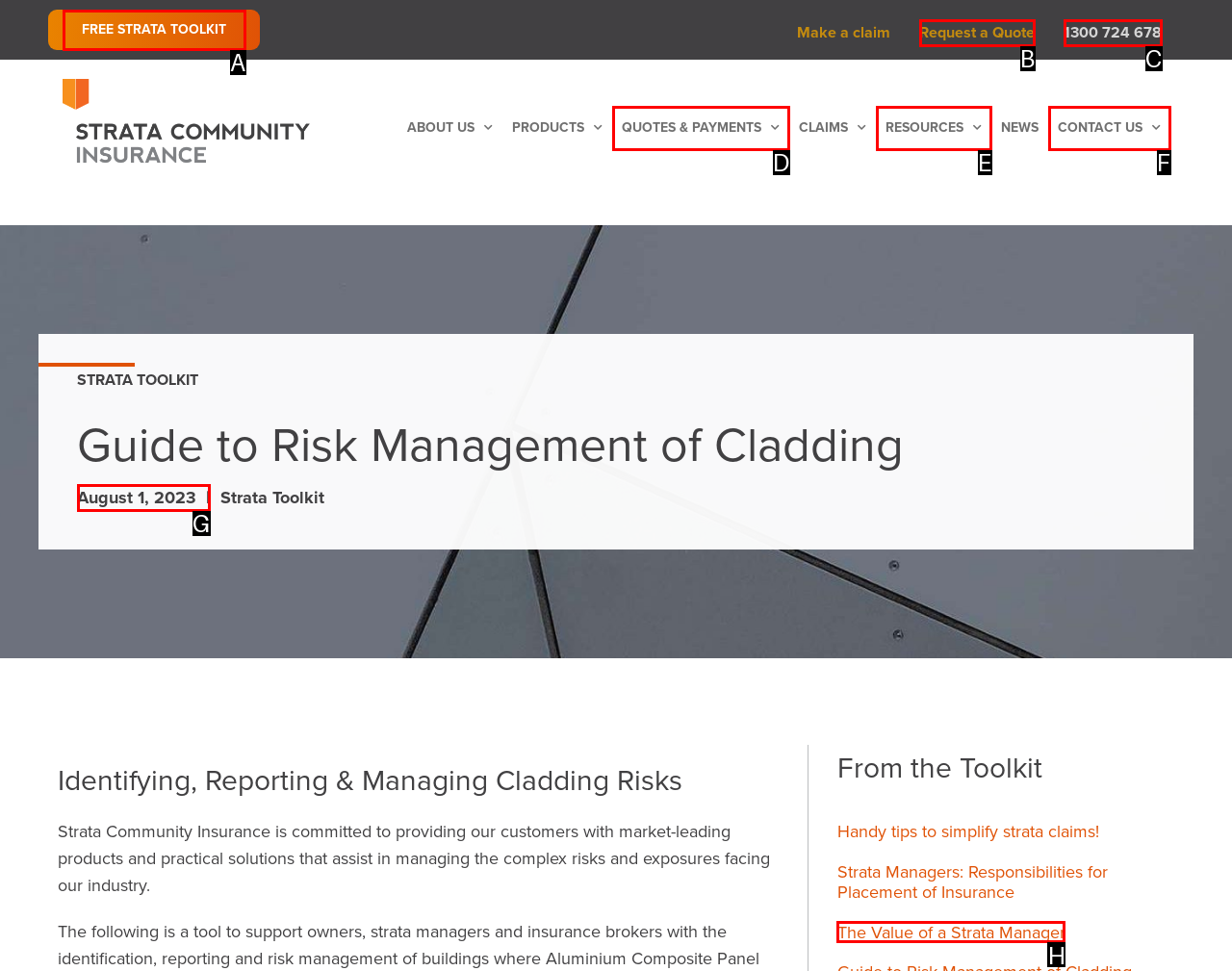Based on the description: 1300 724 678, select the HTML element that fits best. Provide the letter of the matching option.

C